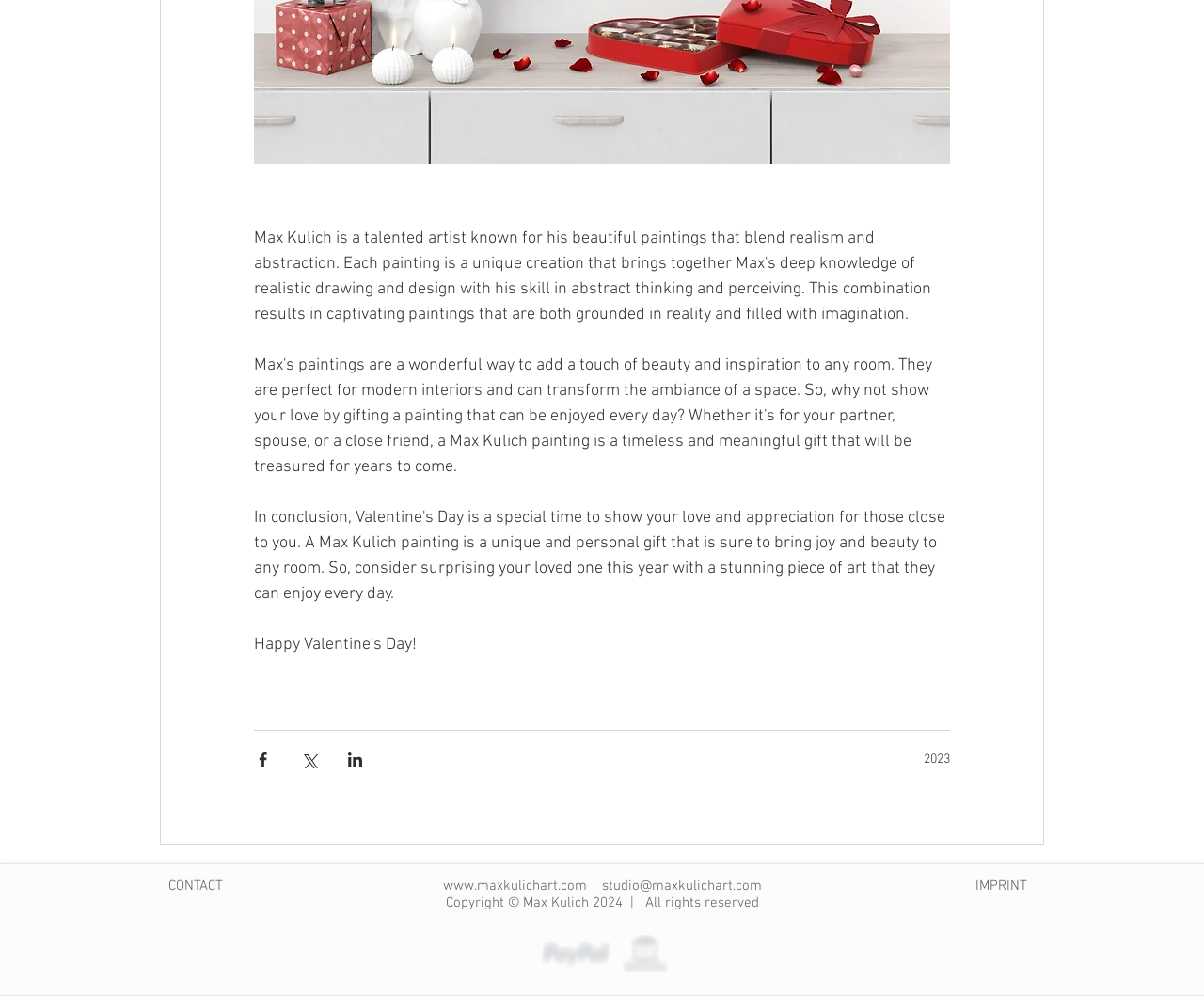Please determine the bounding box of the UI element that matches this description: Students and Parents. The coordinates should be given as (top-left x, top-left y, bottom-right x, bottom-right y), with all values between 0 and 1.

None